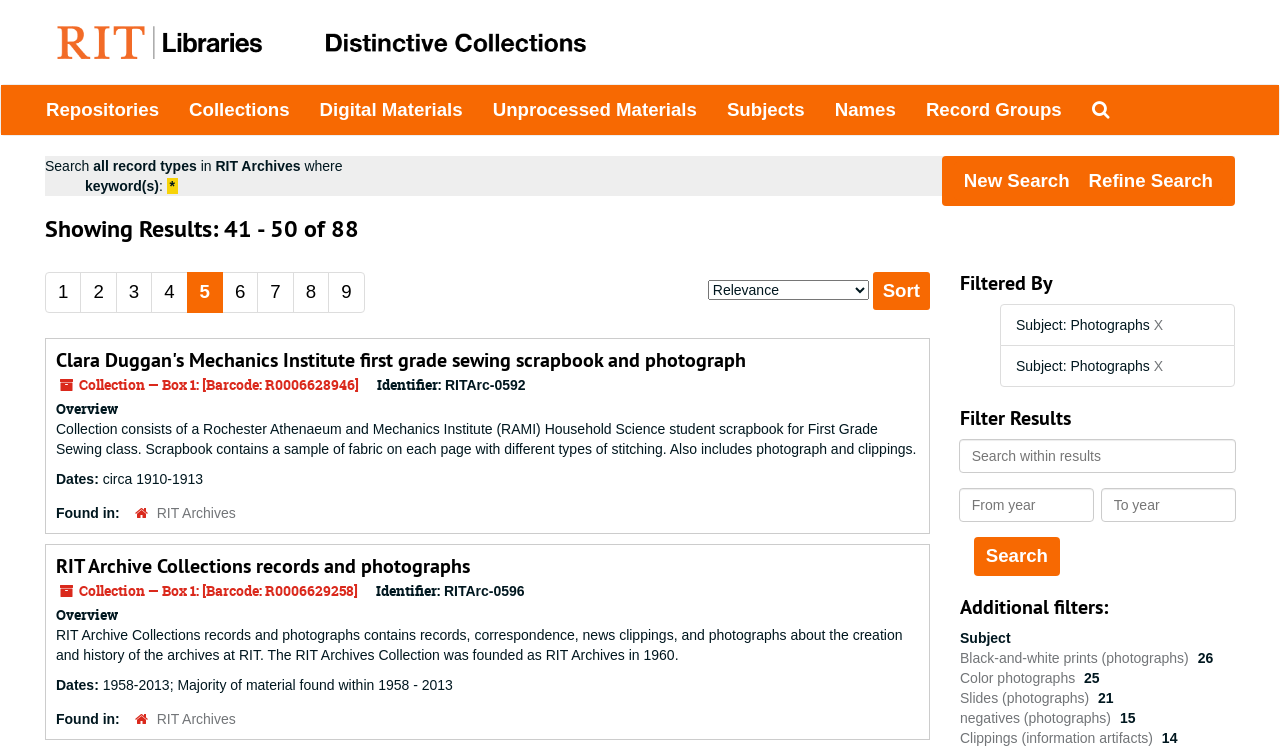Please identify the bounding box coordinates of the element that needs to be clicked to perform the following instruction: "Click on 'Repositories'".

[0.024, 0.114, 0.136, 0.181]